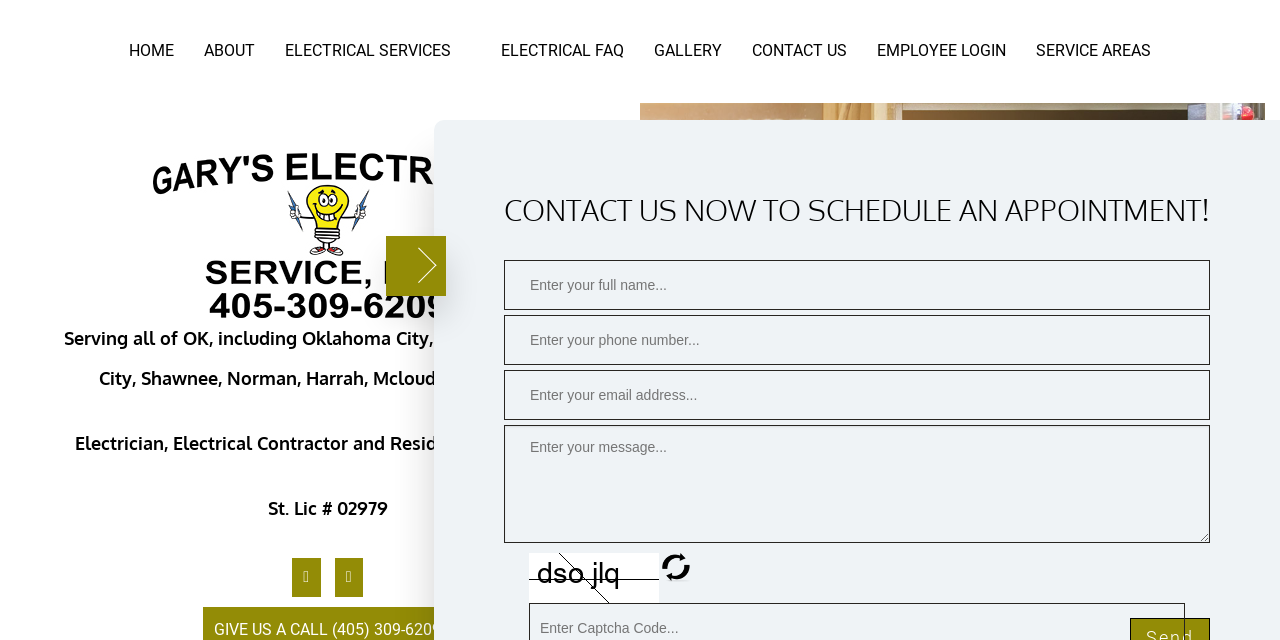Determine the bounding box coordinates of the clickable element to complete this instruction: "Click on the HOME link". Provide the coordinates in the format of four float numbers between 0 and 1, [left, top, right, bottom].

[0.089, 0.04, 0.148, 0.118]